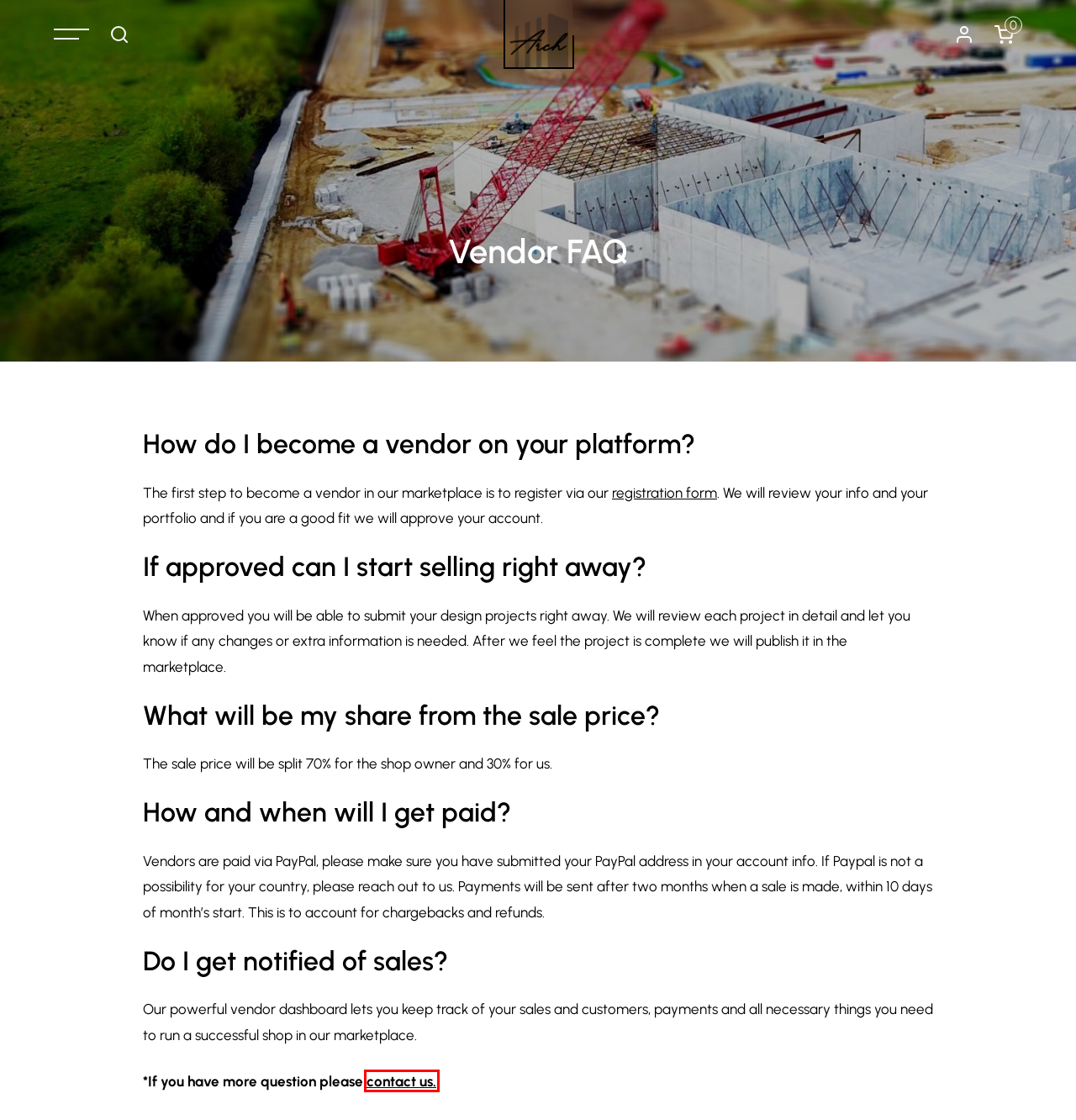Given a webpage screenshot featuring a red rectangle around a UI element, please determine the best description for the new webpage that appears after the element within the bounding box is clicked. The options are:
A. Ideal Meca | Web Designer and Developer
B. My account - Arch Marketplace
C. Modern Architecture Marketplace - Arch Marketplace
D. Apartments Archives - Arch Marketplace
E. Become a vendor - Arch Marketplace
F. Privacy Policy - Arch Marketplace
G. Uncategorized Archives - Arch Marketplace
H. Contact - Arch Marketplace

H